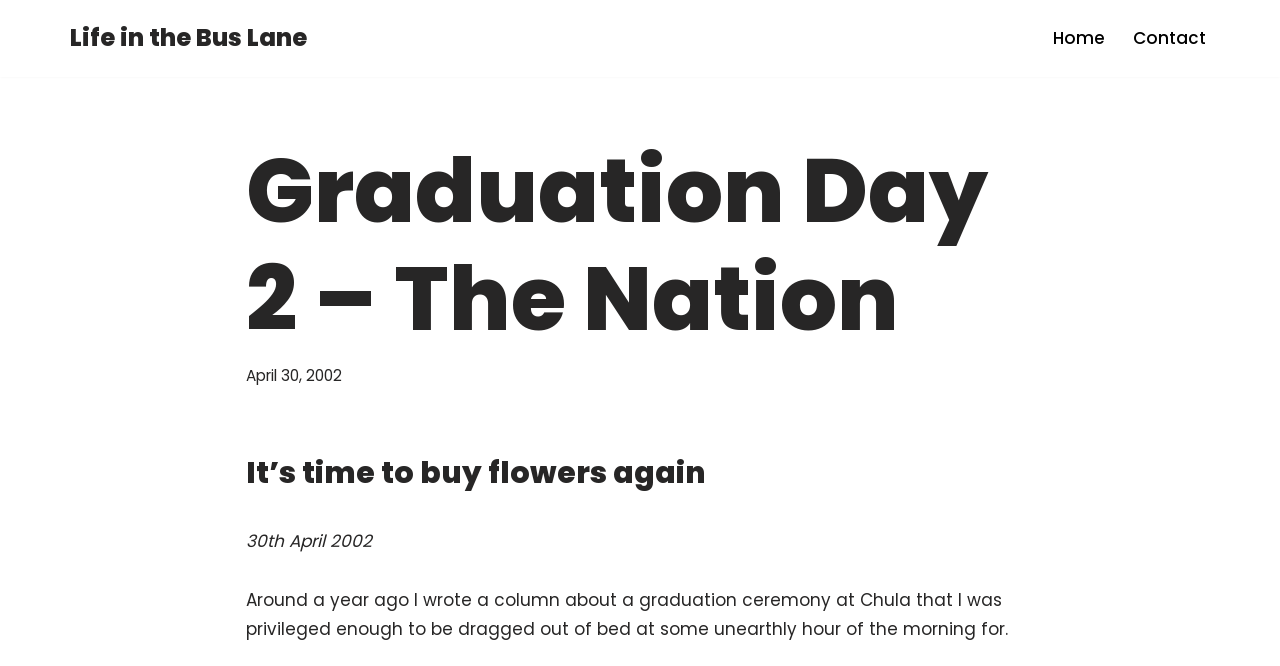What is the title of the article?
Answer the question with a single word or phrase derived from the image.

Graduation Day 2 – The Nation